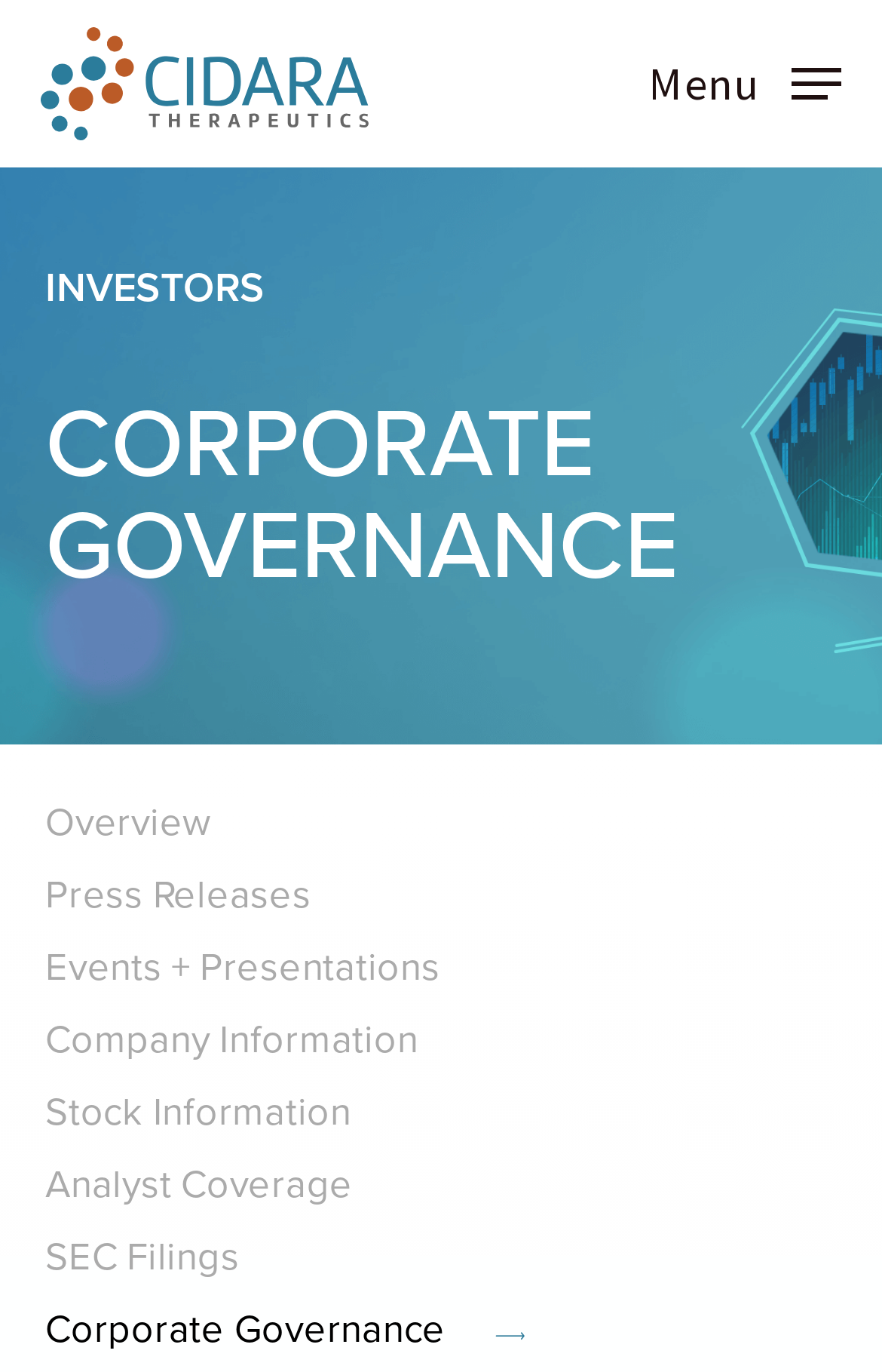Identify the coordinates of the bounding box for the element described below: "Events + Presentations". Return the coordinates as four float numbers between 0 and 1: [left, top, right, bottom].

[0.051, 0.688, 0.499, 0.723]